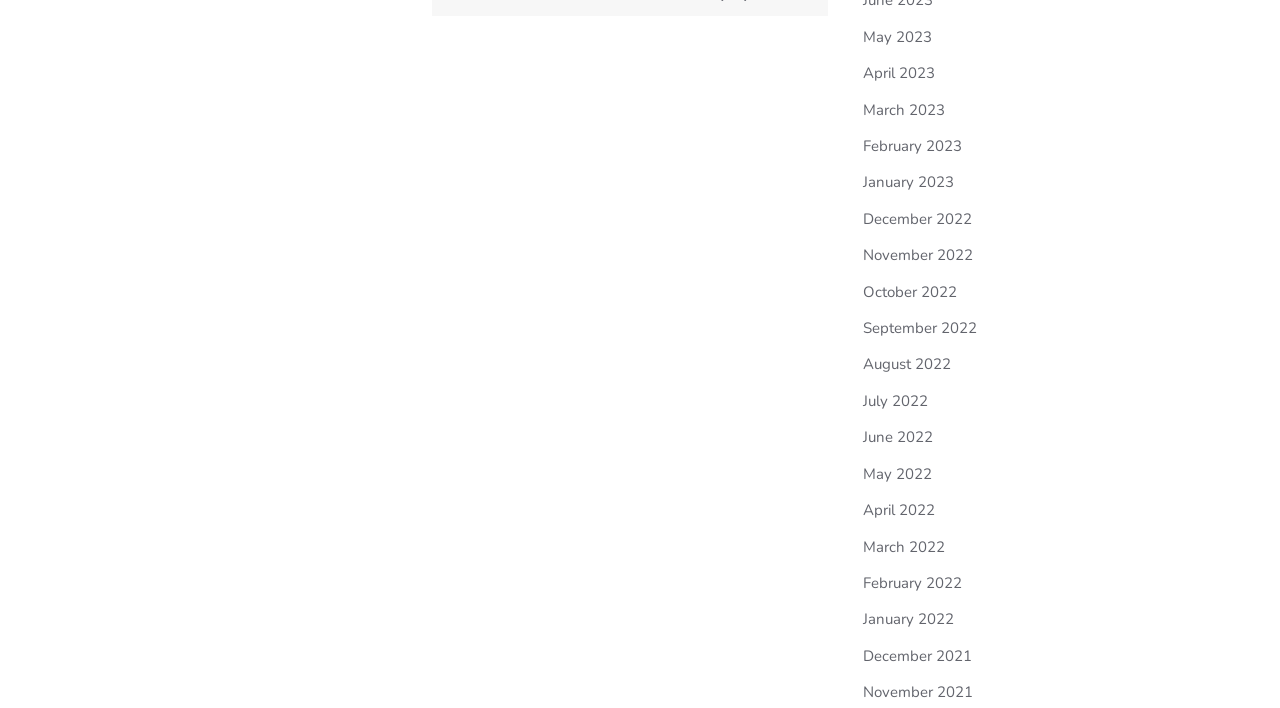Give a concise answer using one word or a phrase to the following question:
Are the months listed in chronological order?

Yes